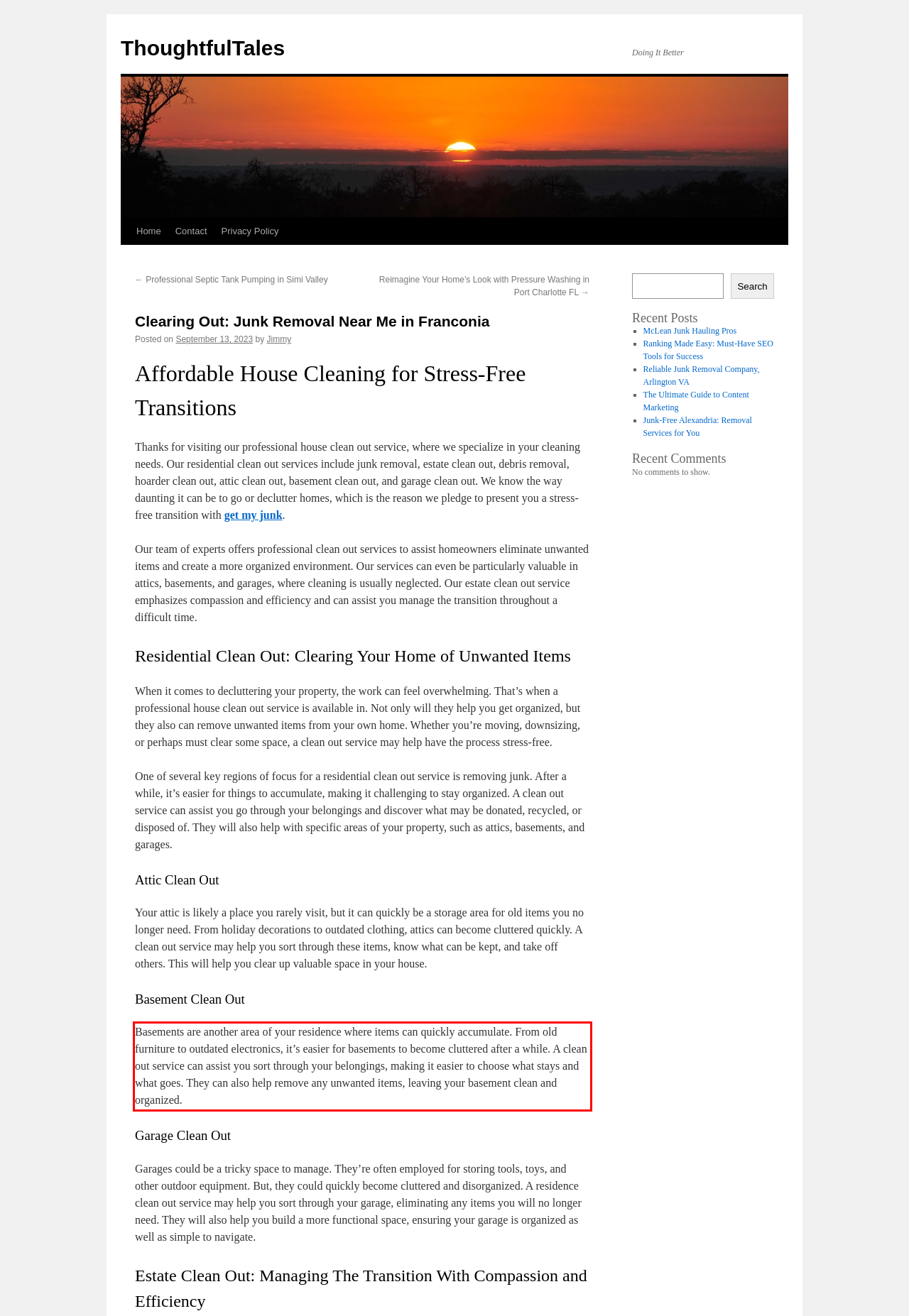Given the screenshot of a webpage, identify the red rectangle bounding box and recognize the text content inside it, generating the extracted text.

Basements are another area of your residence where items can quickly accumulate. From old furniture to outdated electronics, it’s easier for basements to become cluttered after a while. A clean out service can assist you sort through your belongings, making it easier to choose what stays and what goes. They can also help remove any unwanted items, leaving your basement clean and organized.